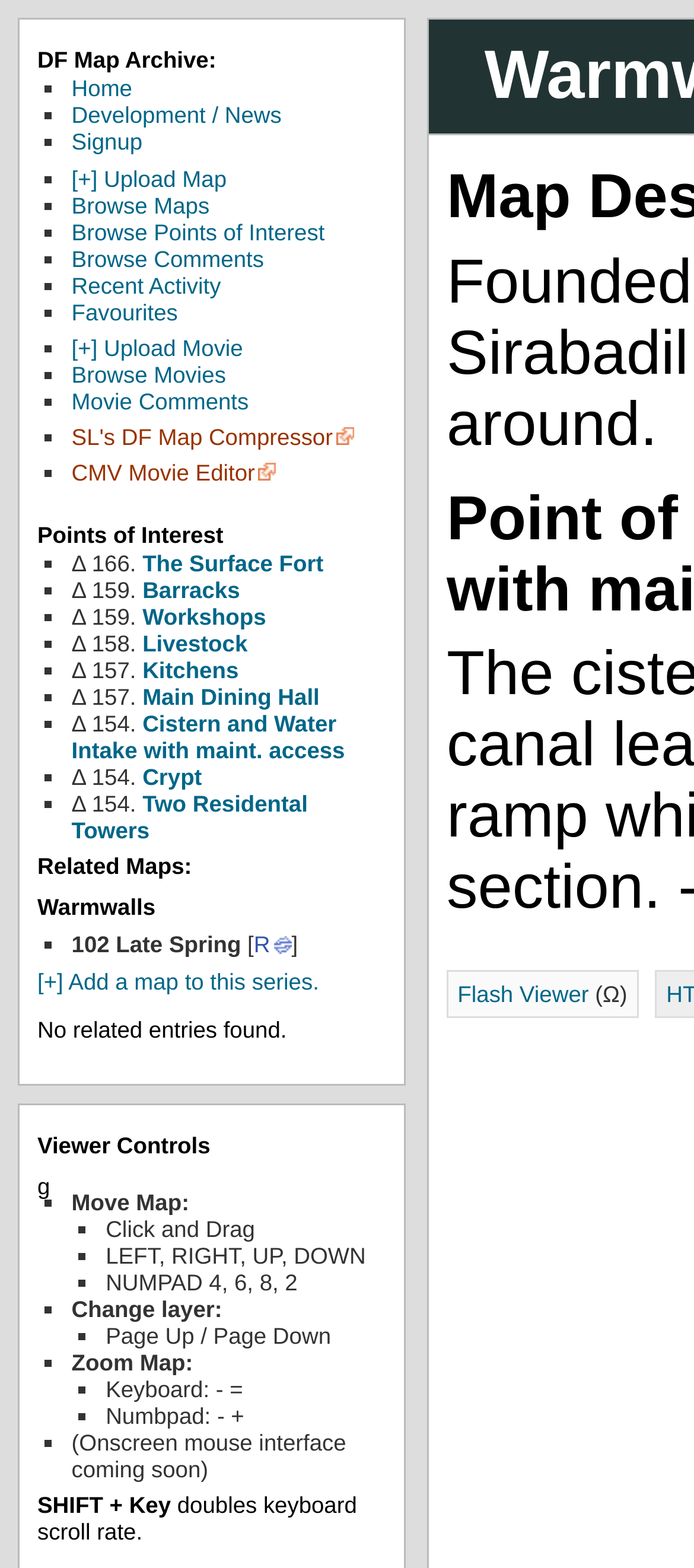Determine the bounding box coordinates of the element that should be clicked to execute the following command: "Add a map to this series".

[0.054, 0.617, 0.46, 0.634]